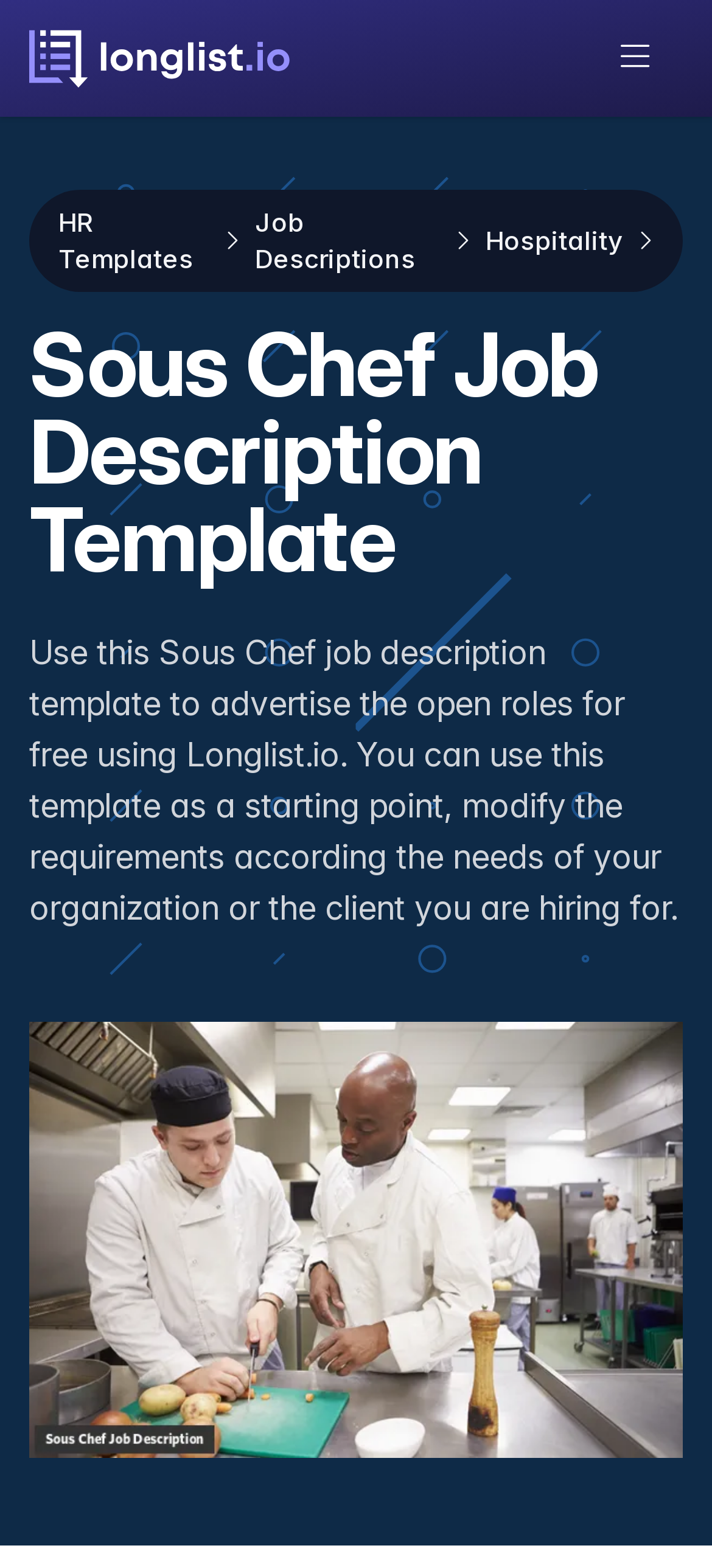Please identify the webpage's heading and generate its text content.

Sous Chef Job Description Template